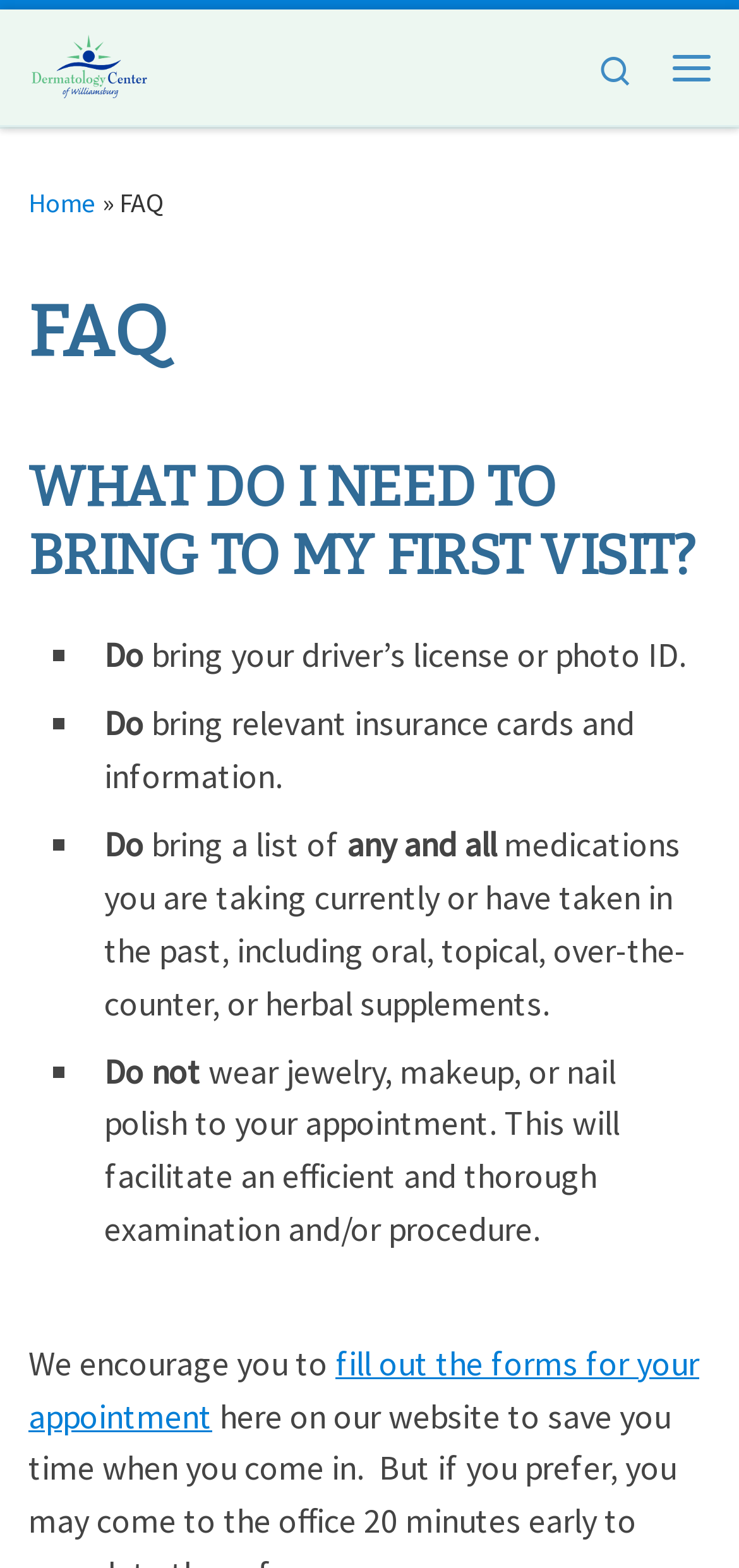Provide a one-word or one-phrase answer to the question:
Is there a link to fill out forms for an appointment?

Yes